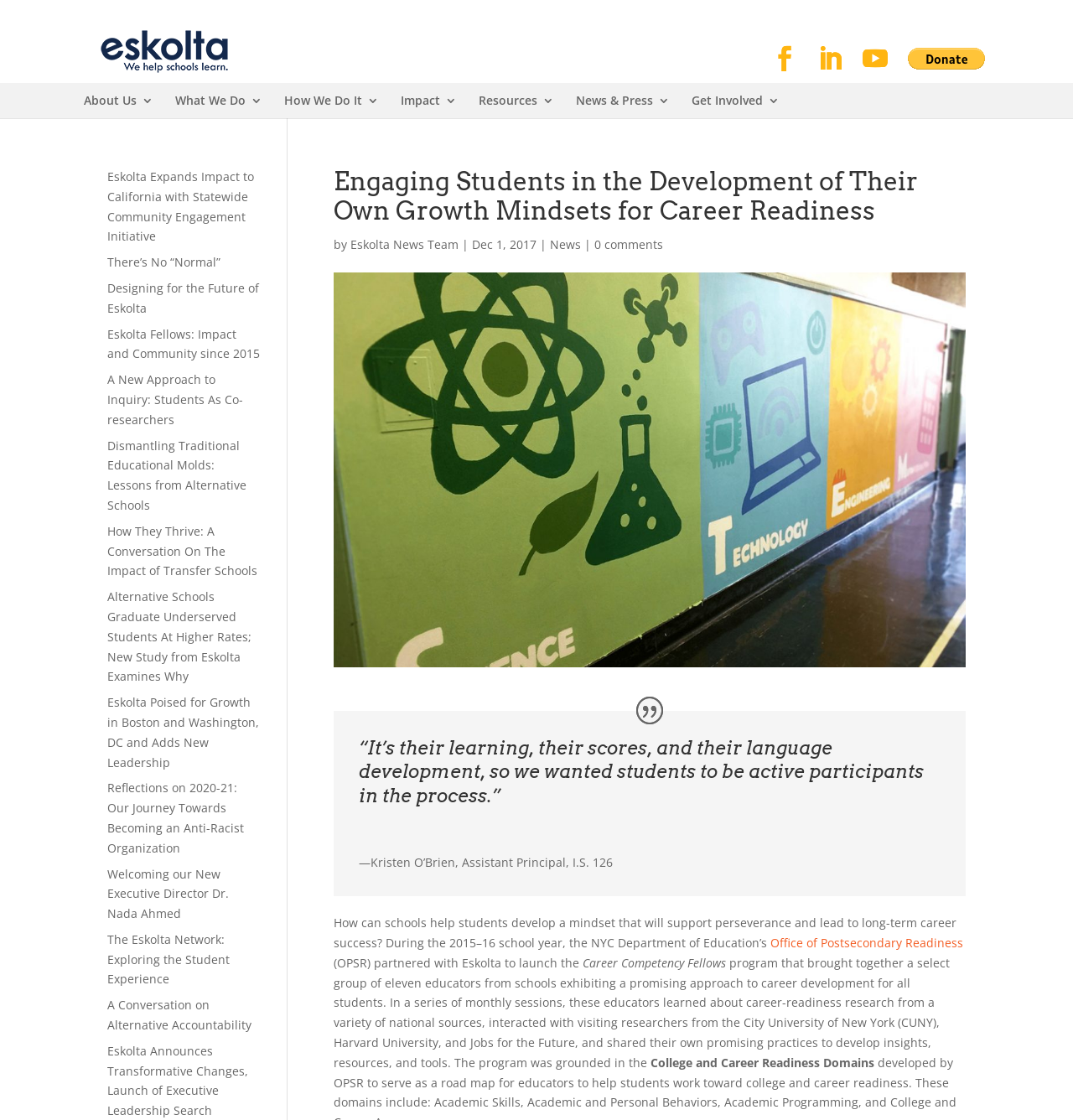Identify the main heading from the webpage and provide its text content.

Engaging Students in the Development of Their Own Growth Mindsets for Career Readiness